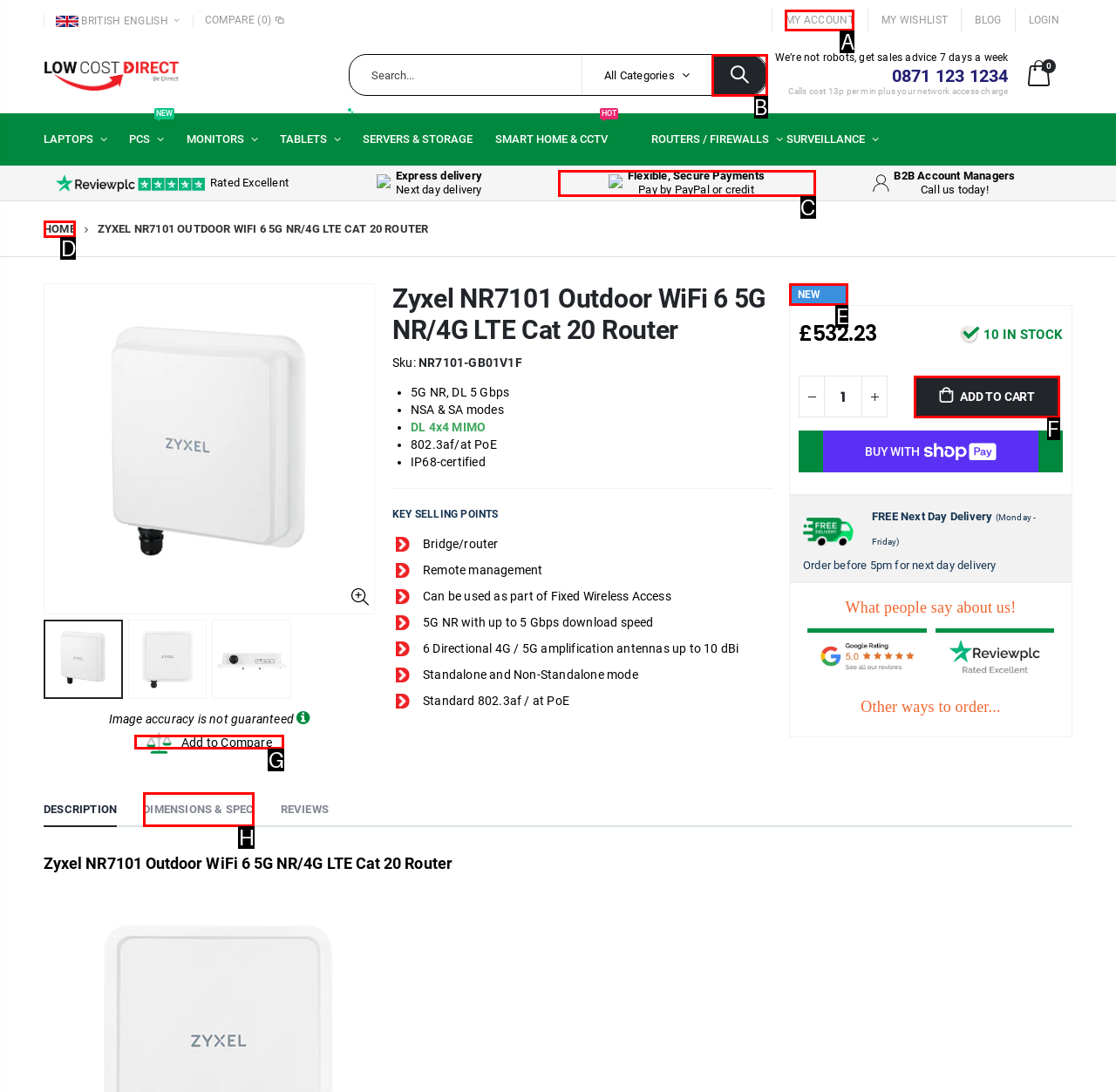From the options provided, determine which HTML element best fits the description: Add to Cart. Answer with the correct letter.

F